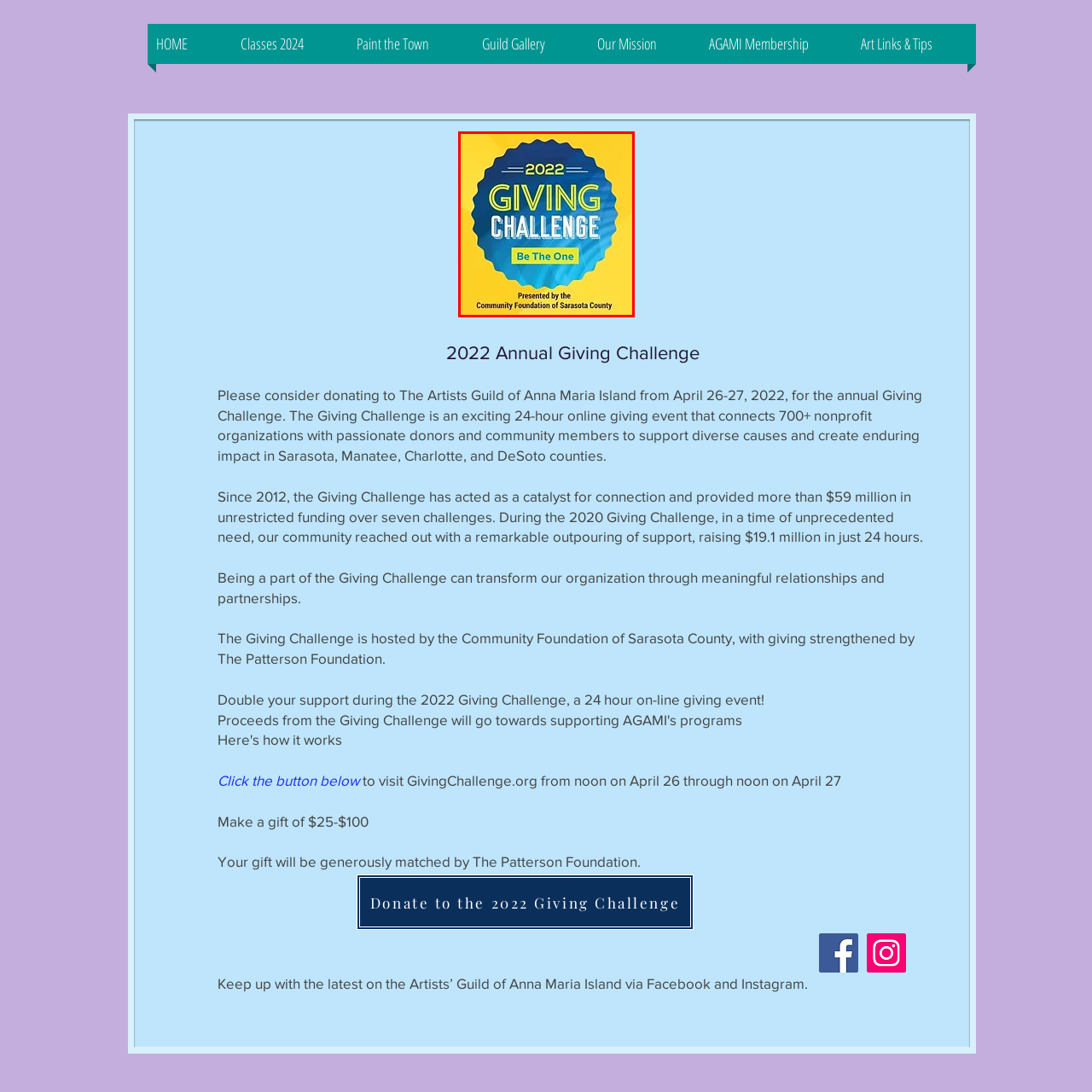Refer to the image enclosed in the red bounding box, then answer the following question in a single word or phrase: What is the duration of the online giving challenge?

24 hours